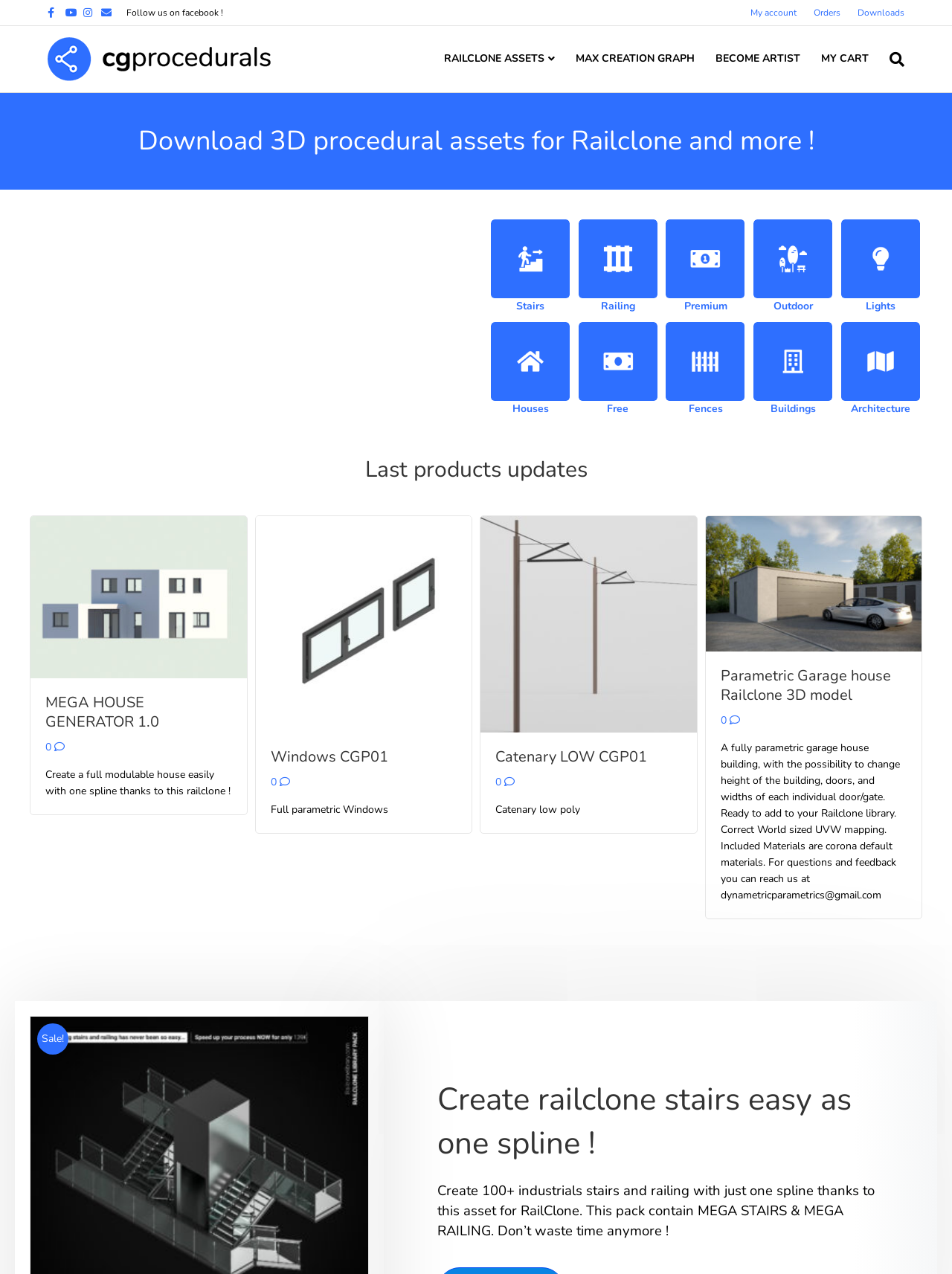Identify the bounding box coordinates for the UI element described by the following text: "MEGA HOUSE GENERATOR 1.0". Provide the coordinates as four float numbers between 0 and 1, in the format [left, top, right, bottom].

[0.048, 0.544, 0.167, 0.575]